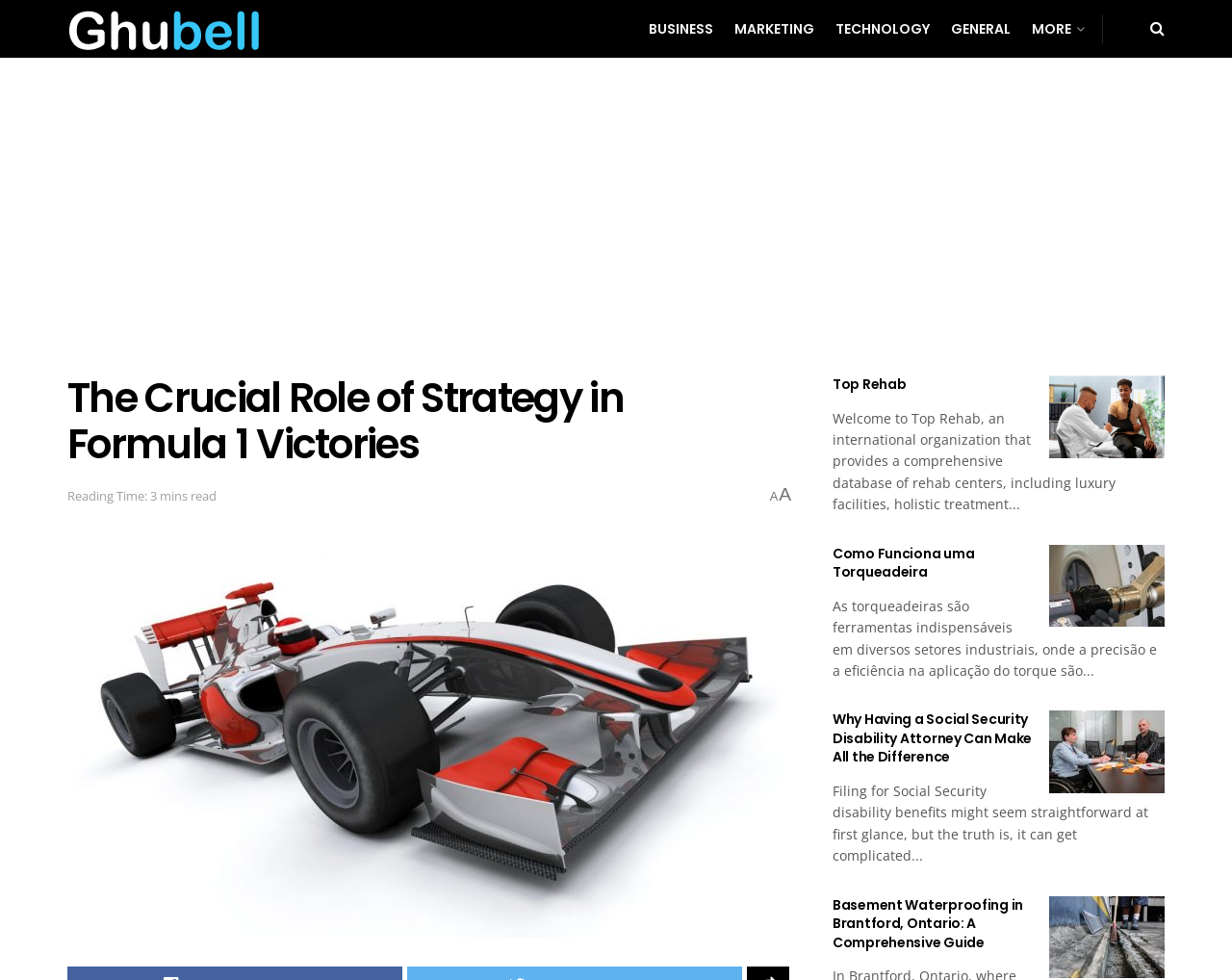Locate the bounding box coordinates of the element you need to click to accomplish the task described by this instruction: "Click on the BUSINESS link".

[0.527, 0.0, 0.579, 0.059]